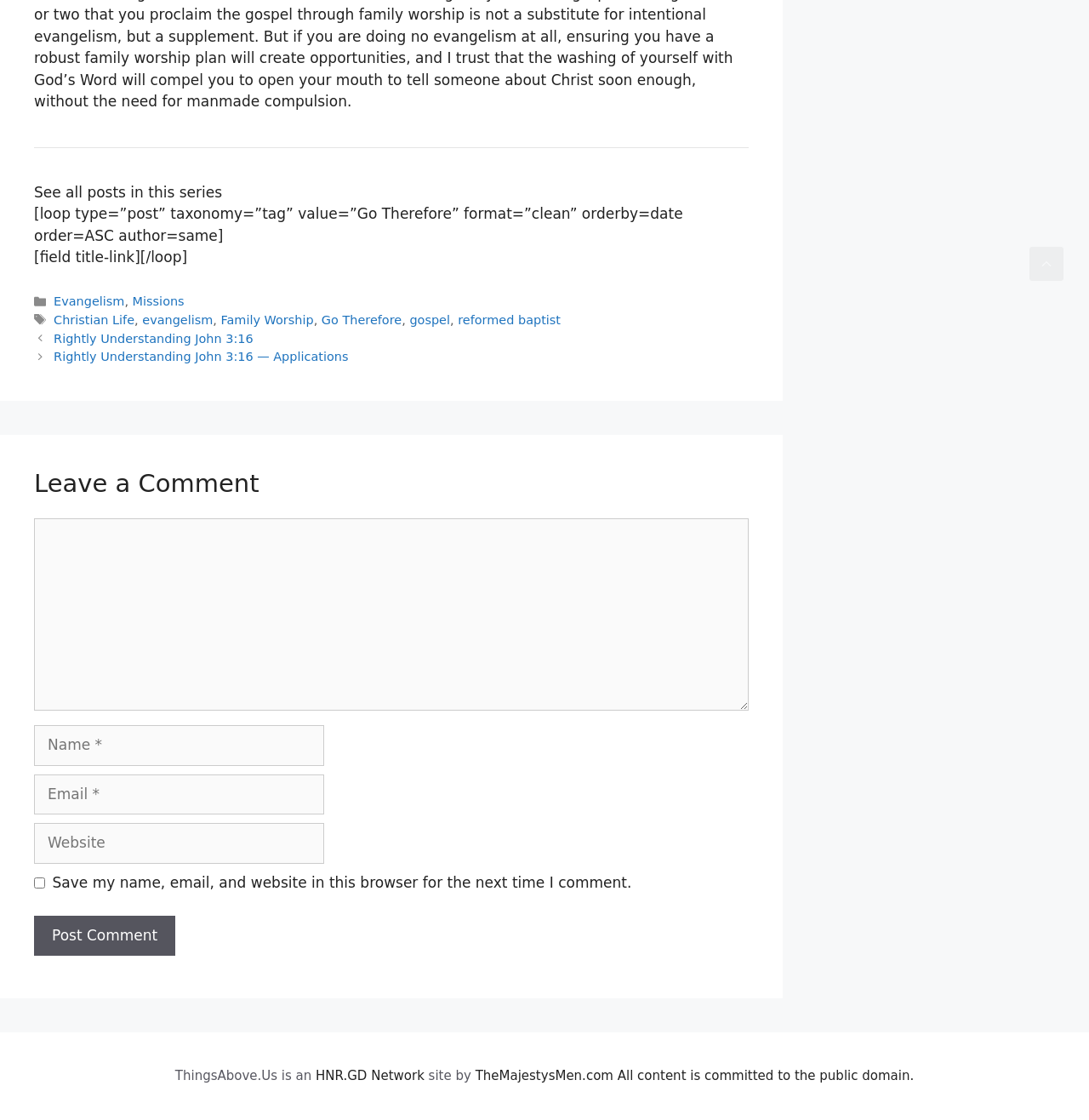Extract the bounding box for the UI element that matches this description: "parent_node: Comment name="comment"".

[0.031, 0.463, 0.688, 0.634]